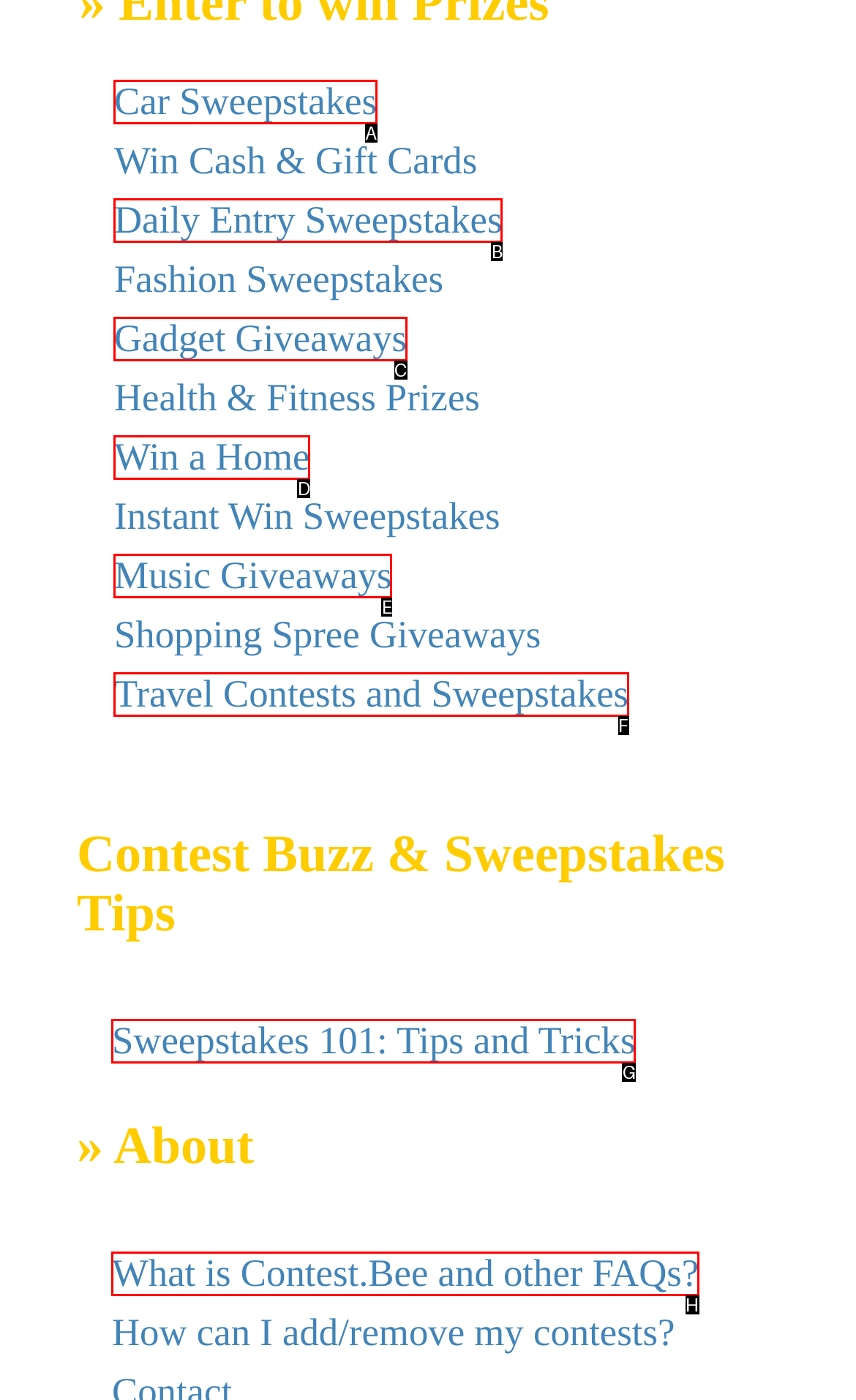Select the letter of the UI element that best matches: Music Giveaways
Answer with the letter of the correct option directly.

E